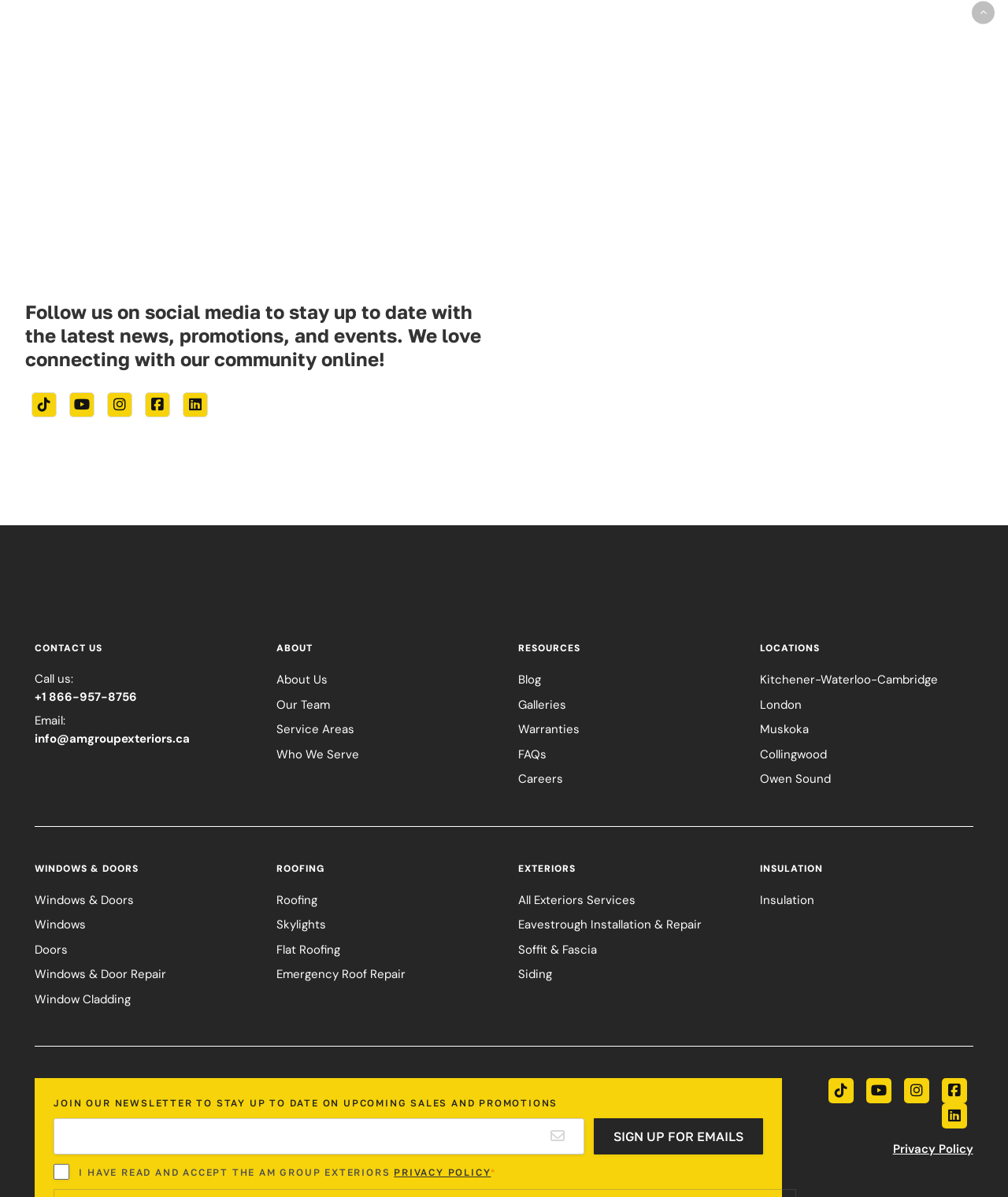Determine the bounding box coordinates of the section to be clicked to follow the instruction: "Follow us on TikTok". The coordinates should be given as four float numbers between 0 and 1, formatted as [left, top, right, bottom].

[0.031, 0.327, 0.056, 0.348]